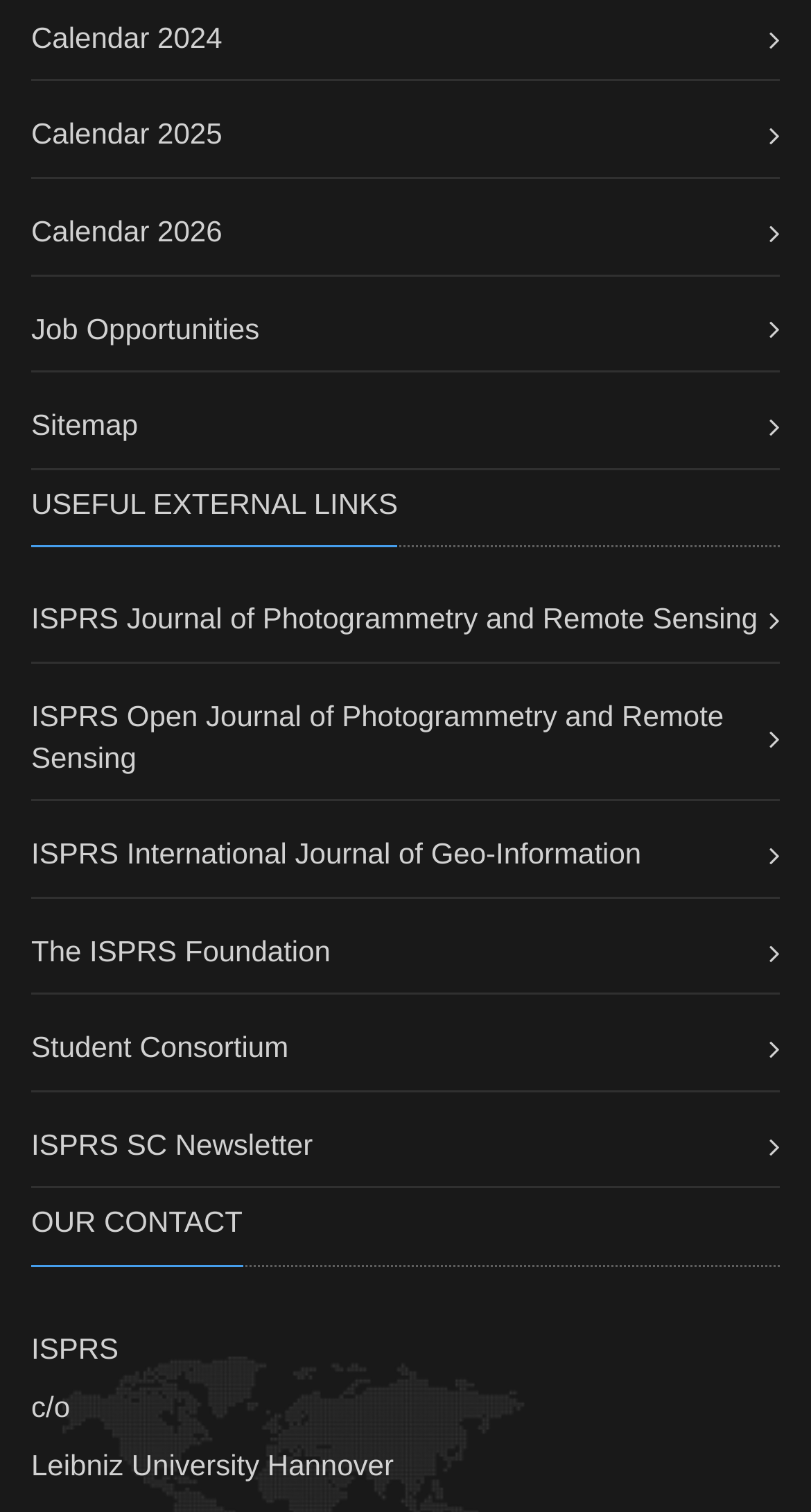How many links are there in the useful external links section?
Answer with a single word or phrase by referring to the visual content.

6